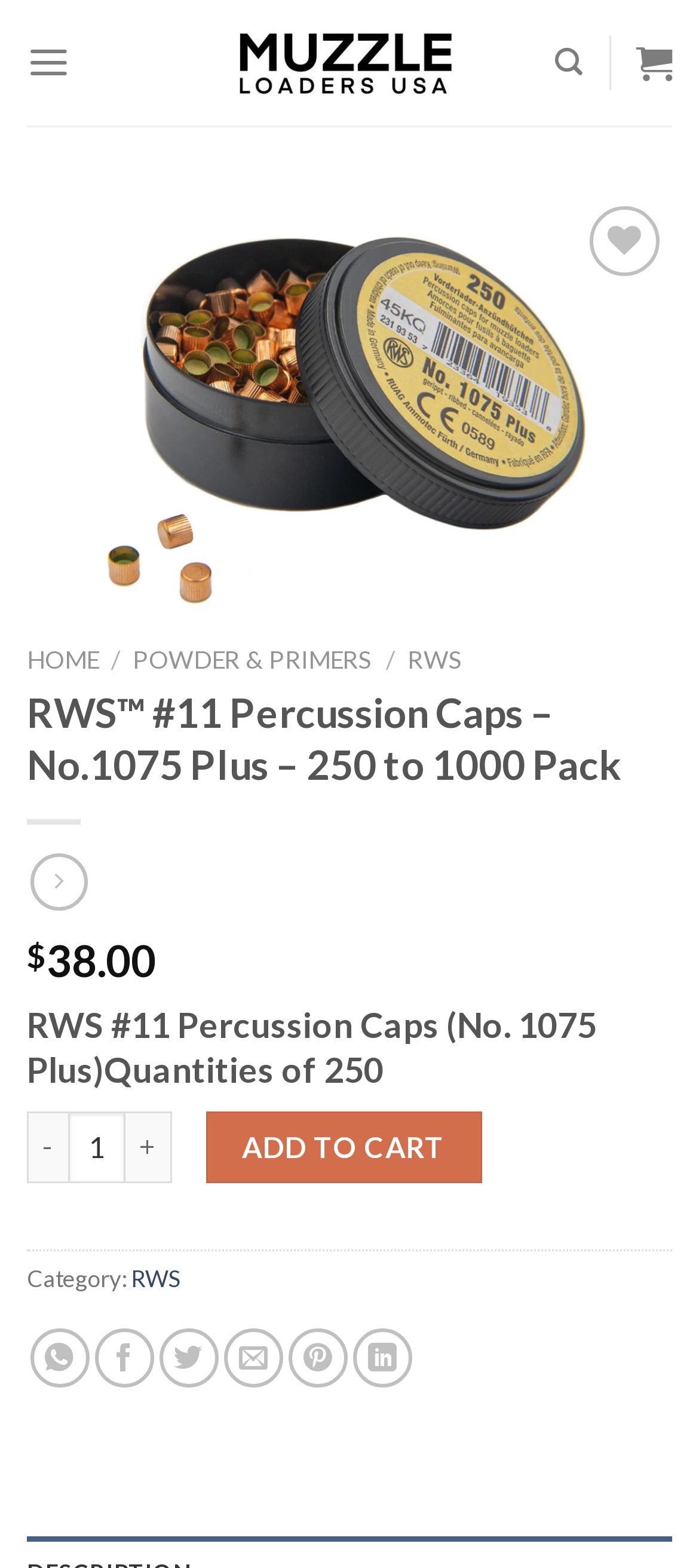Predict the bounding box coordinates of the UI element that matches this description: "RWS". The coordinates should be in the format [left, top, right, bottom] with each value between 0 and 1.

[0.187, 0.806, 0.256, 0.824]